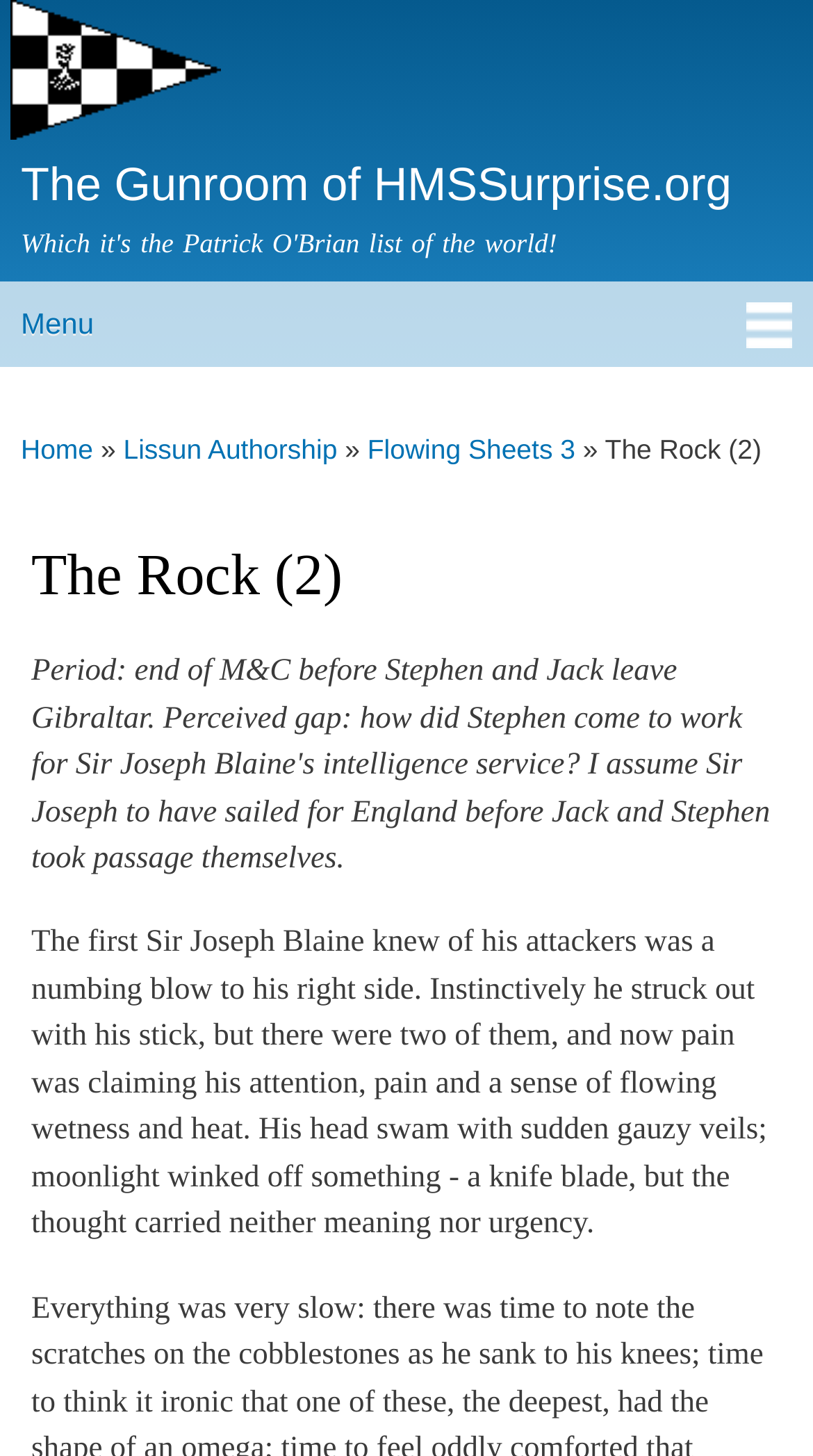Carefully observe the image and respond to the question with a detailed answer:
How many menu items are there?

I counted the number of menu items by looking at the links under the 'Main menu' heading. There are links to 'Home', 'Lissun Authorship', 'Flowing Sheets 3', and 'The Rock (2)', which makes a total of 4 menu items. Additionally, there is a 'Menu' link, which makes a total of 5 menu items.